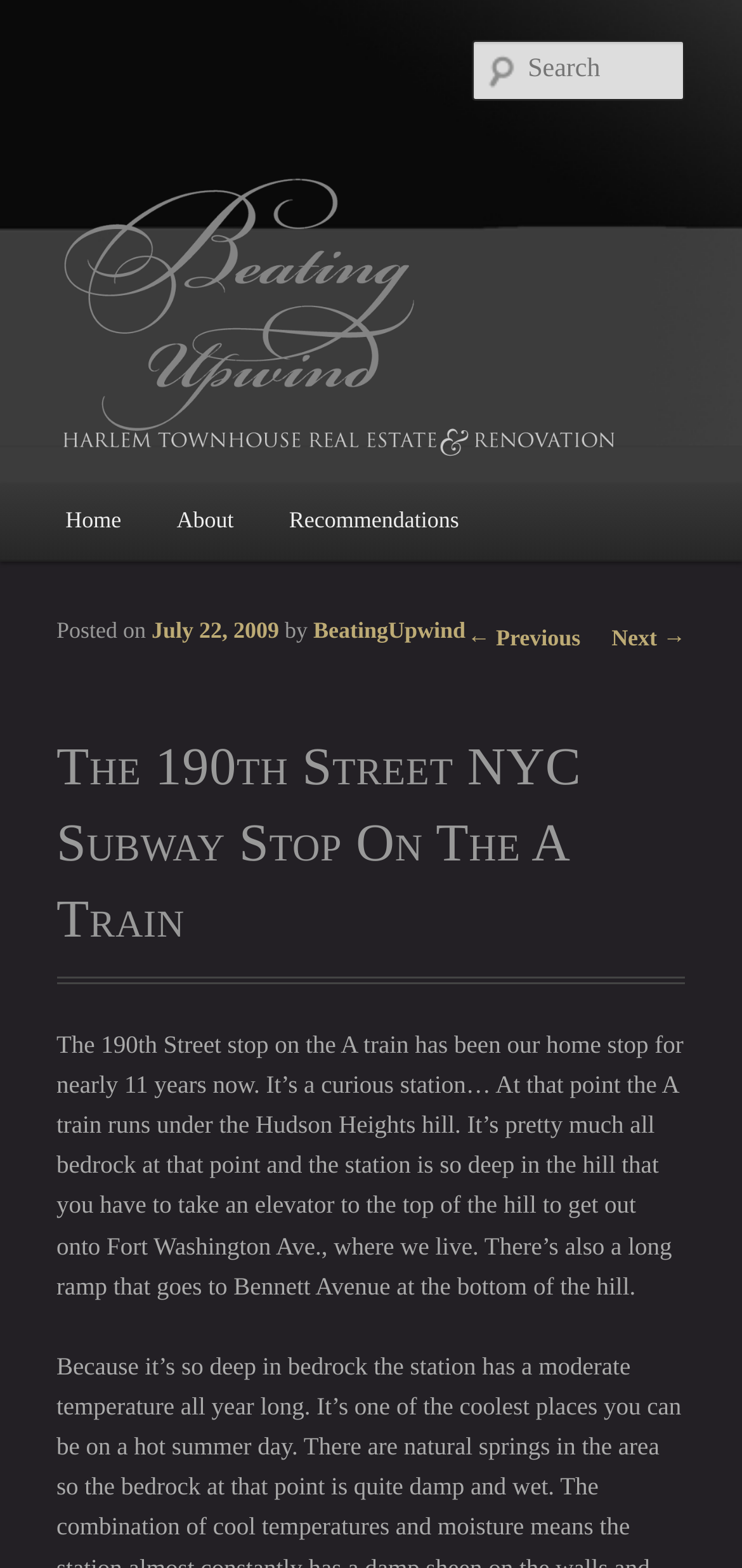Please specify the bounding box coordinates of the area that should be clicked to accomplish the following instruction: "Browse Community or Collection". The coordinates should consist of four float numbers between 0 and 1, i.e., [left, top, right, bottom].

None